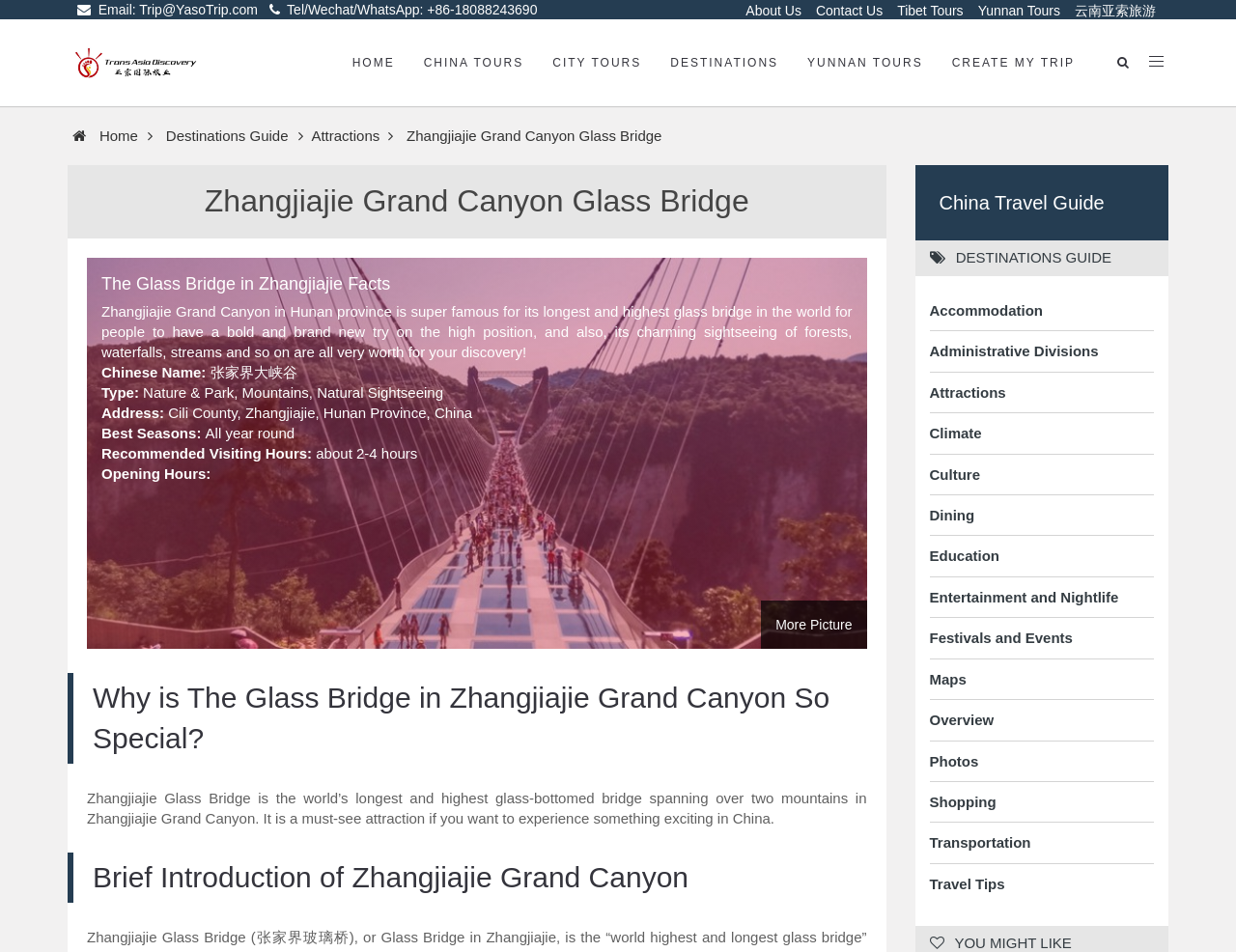Provide the bounding box coordinates for the UI element that is described as: "Entertainment and Nightlife".

[0.752, 0.617, 0.934, 0.638]